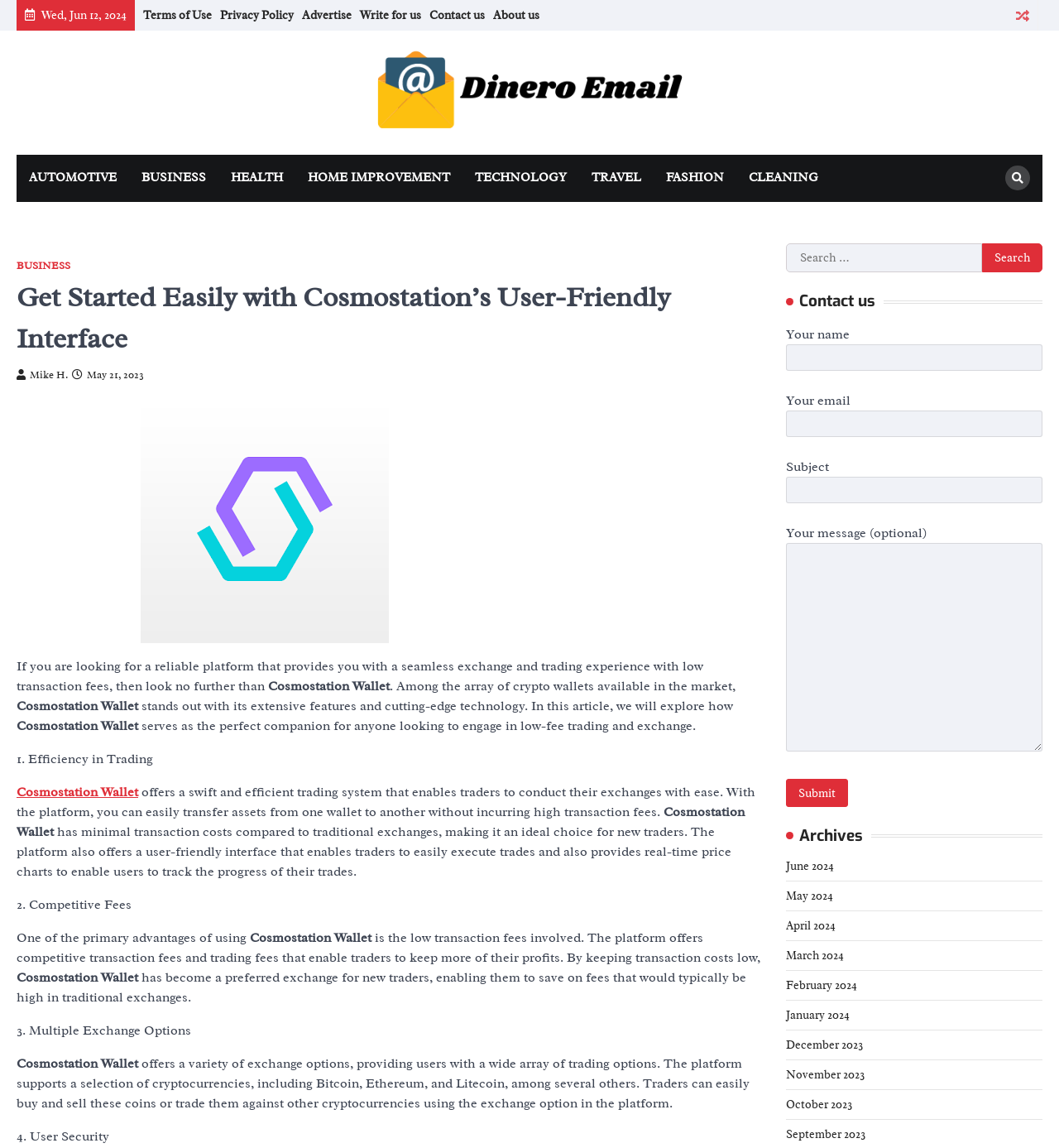Please provide a one-word or short phrase answer to the question:
What is the purpose of the search box?

To search for something